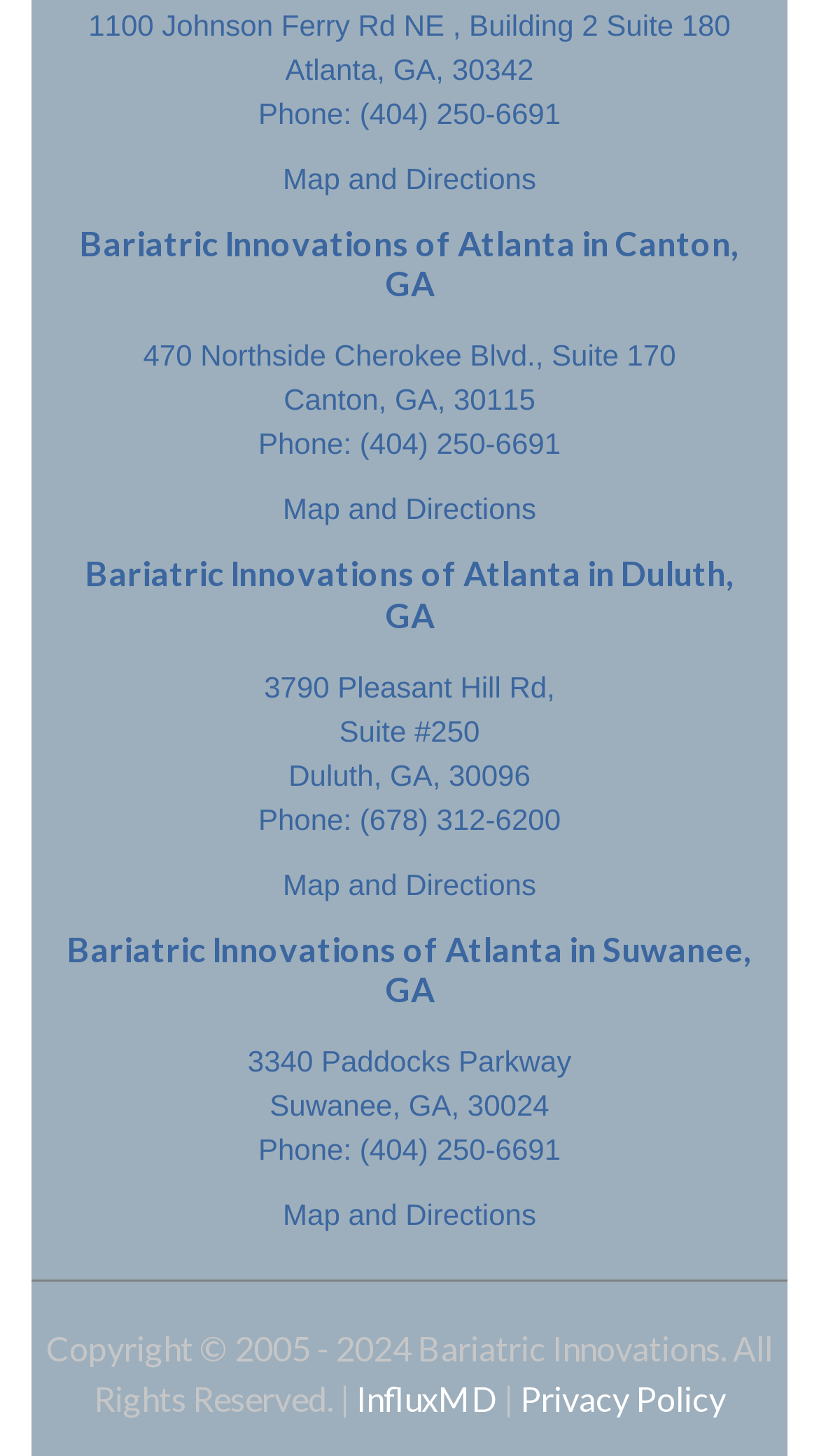How many locations are listed?
Utilize the information in the image to give a detailed answer to the question.

I counted the number of headings that start with 'Bariatric Innovations of Atlanta in' and found four locations: Canton, Duluth, Suwanee, and Atlanta.